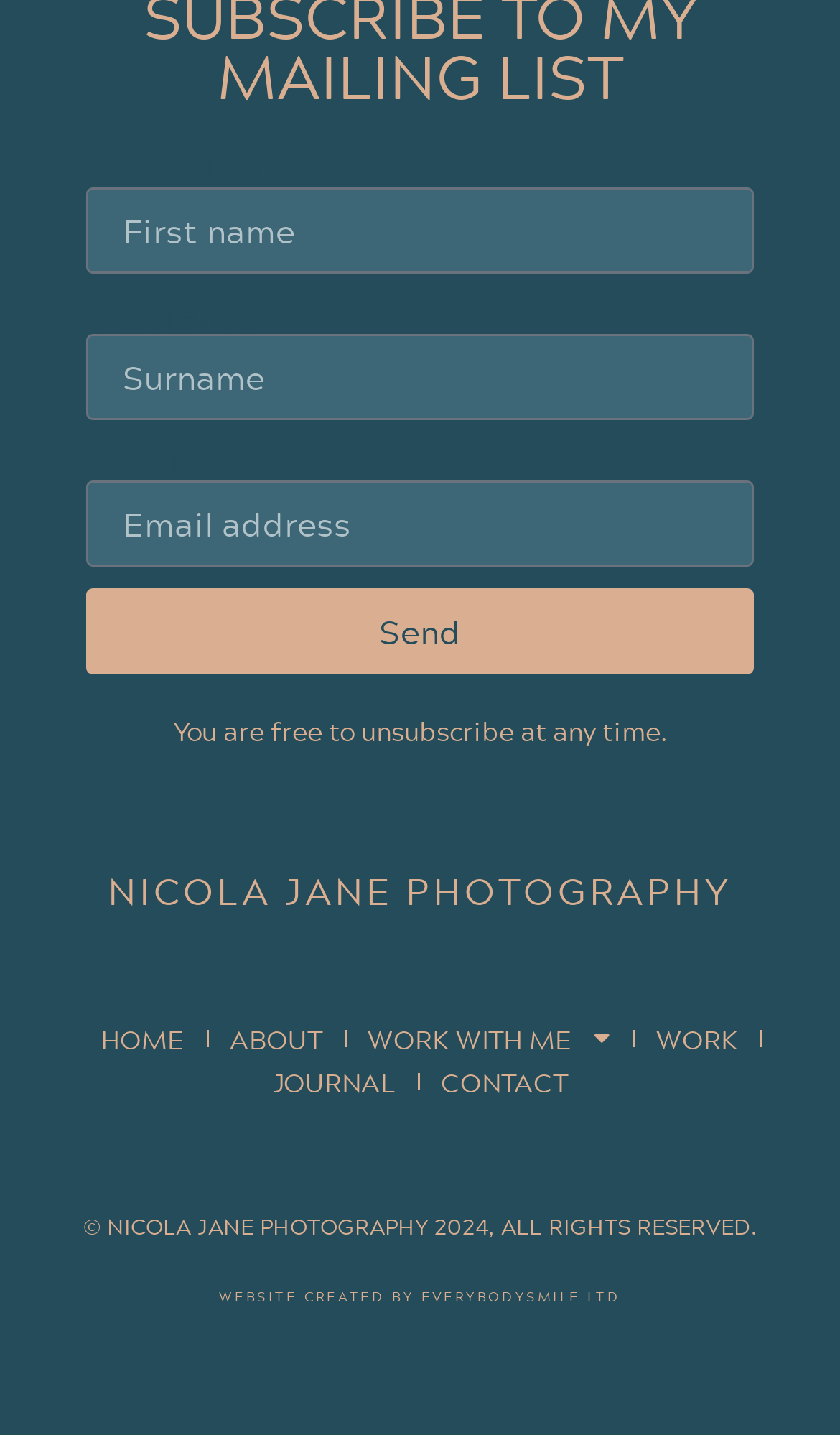Determine the bounding box coordinates for the element that should be clicked to follow this instruction: "Enter surname". The coordinates should be given as four float numbers between 0 and 1, in the format [left, top, right, bottom].

[0.103, 0.233, 0.897, 0.293]